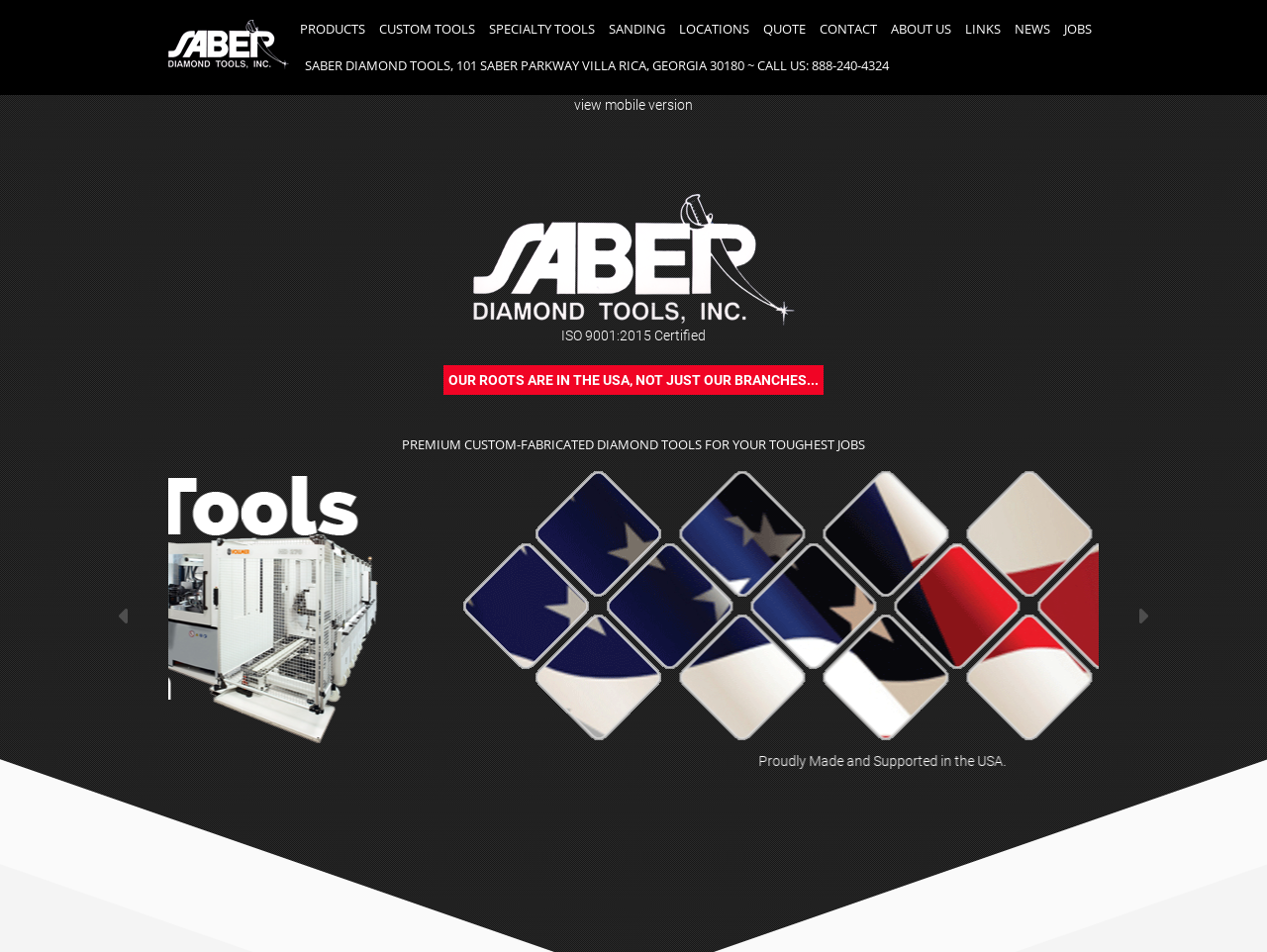Locate the bounding box coordinates of the element to click to perform the following action: 'Learn about custom diamond tools'. The coordinates should be given as four float values between 0 and 1, in the form of [left, top, right, bottom].

[0.317, 0.457, 0.683, 0.476]